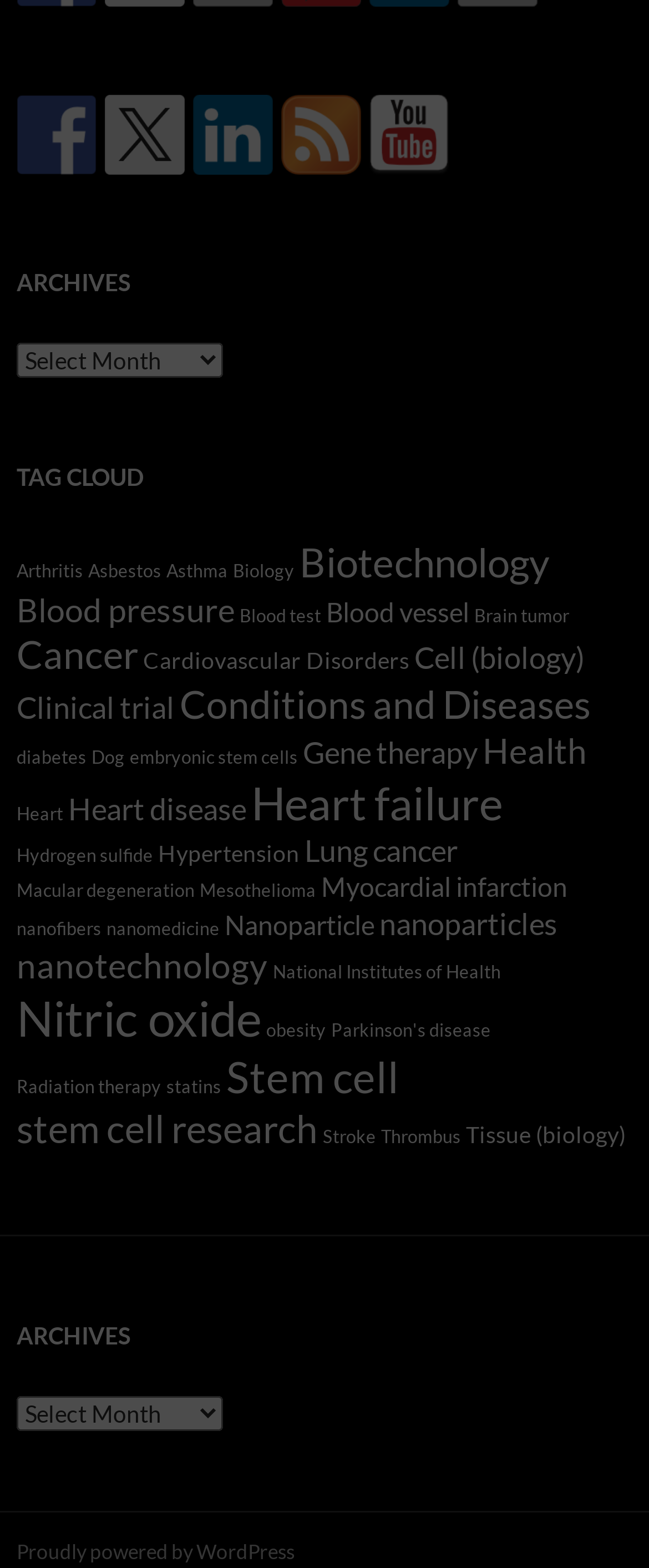Locate the bounding box coordinates of the segment that needs to be clicked to meet this instruction: "Click on the Cancer link".

[0.026, 0.402, 0.213, 0.432]